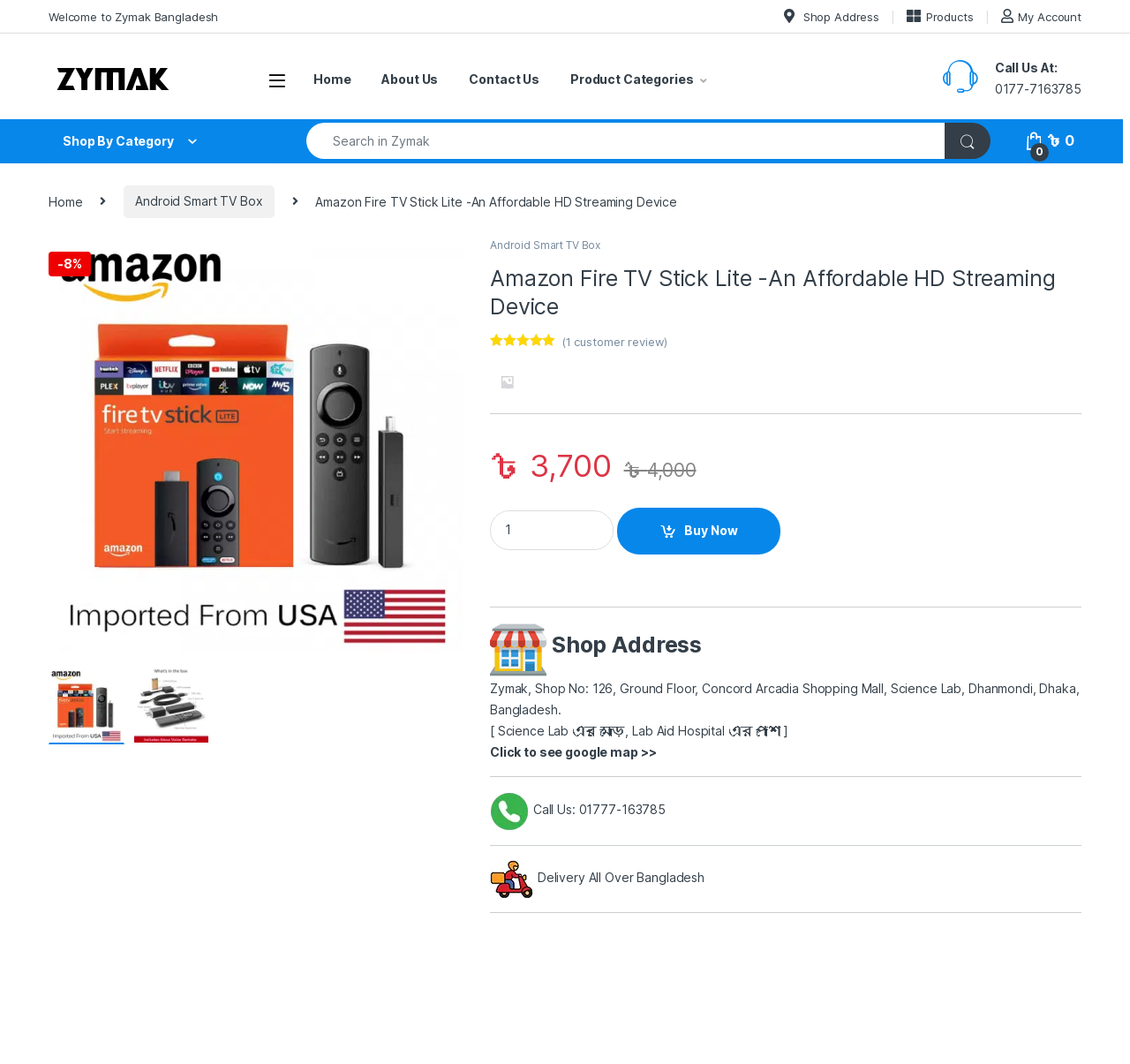Find the bounding box coordinates of the clickable area that will achieve the following instruction: "Search for a product".

[0.271, 0.116, 0.836, 0.15]